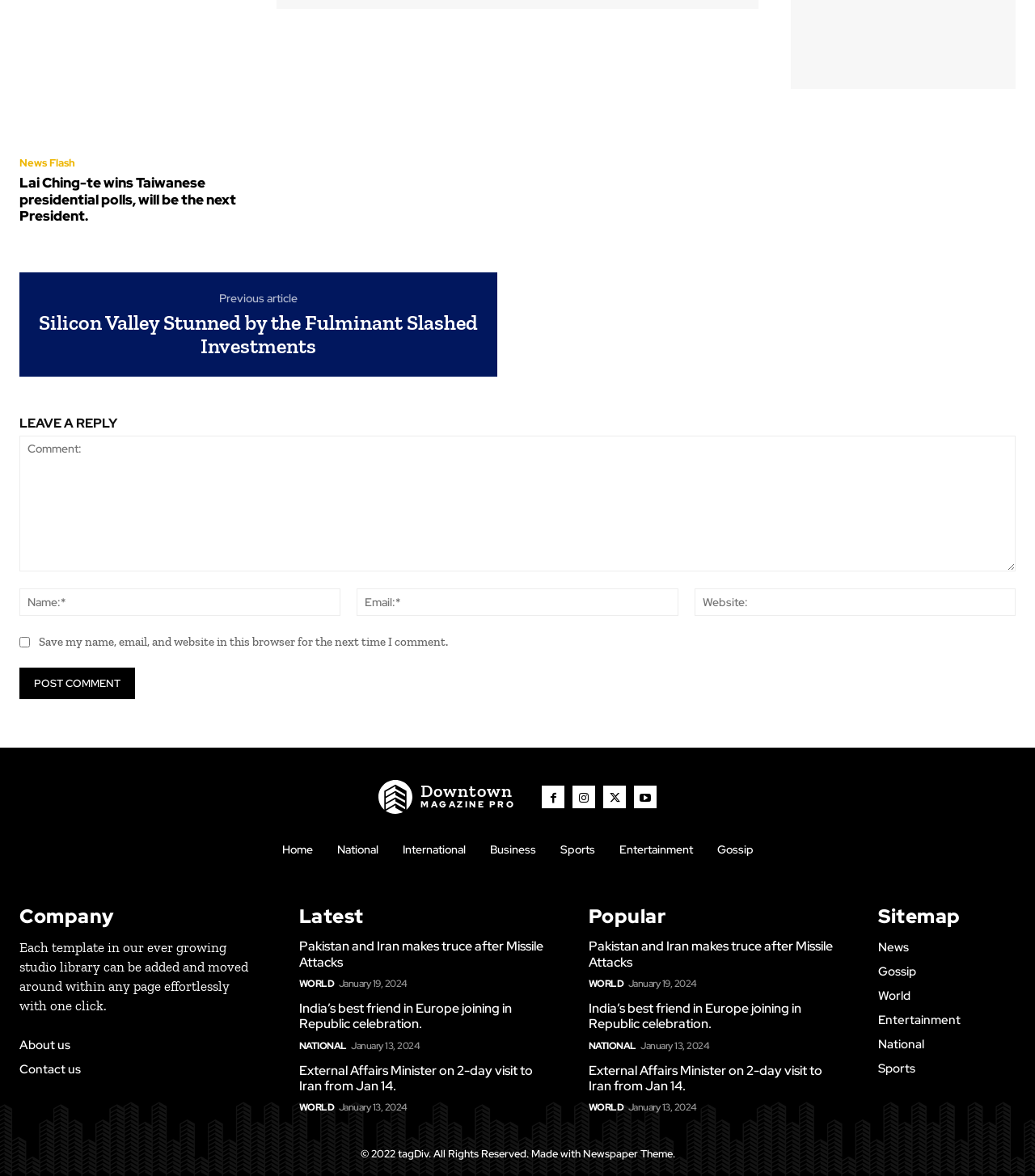Please identify the bounding box coordinates of the clickable area that will allow you to execute the instruction: "Post a comment".

[0.019, 0.568, 0.13, 0.594]